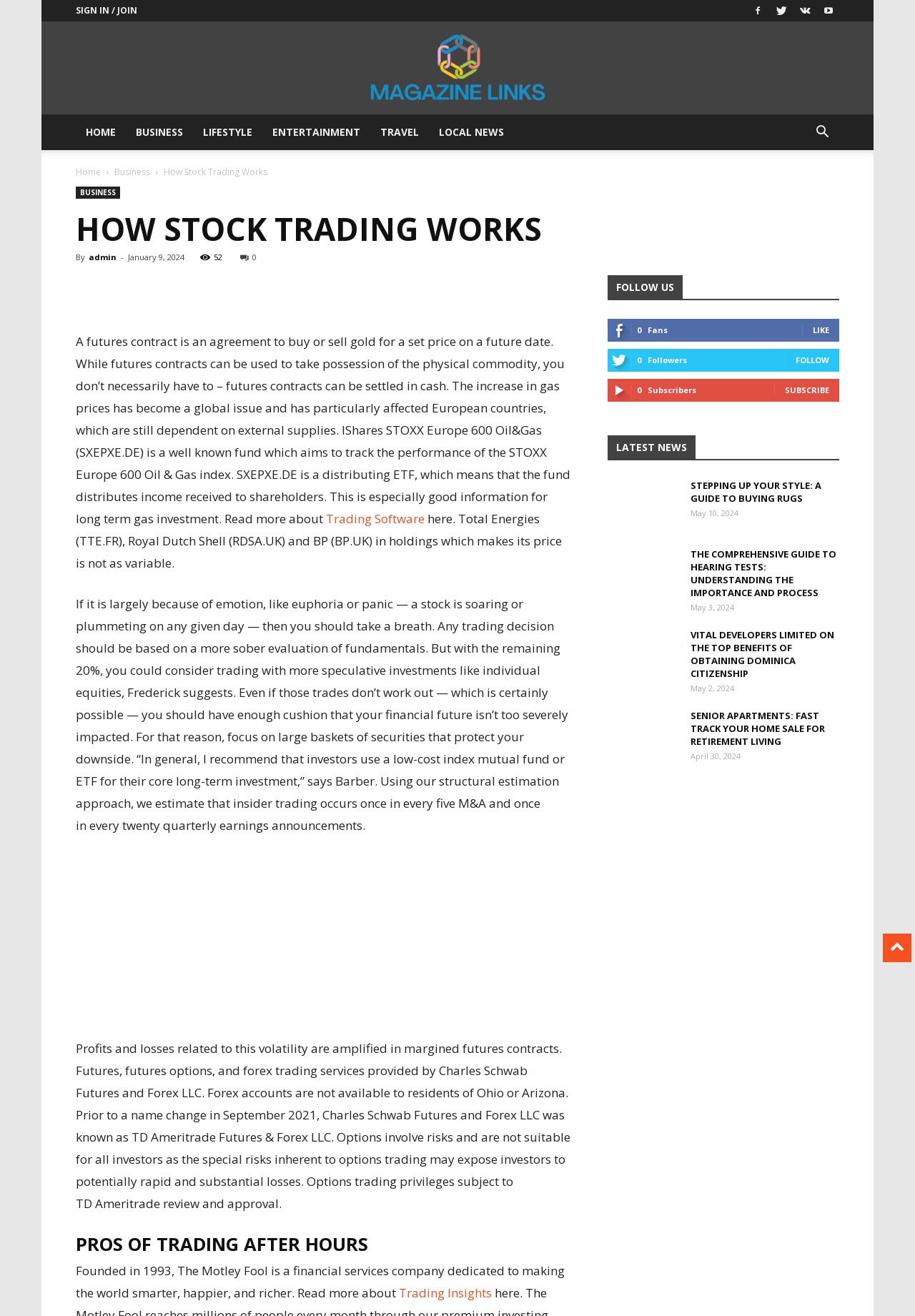What is the date of the article?
Provide a well-explained and detailed answer to the question.

The date of the article can be found by looking at the time element, which mentions 'January 9, 2024' as the date of publication.